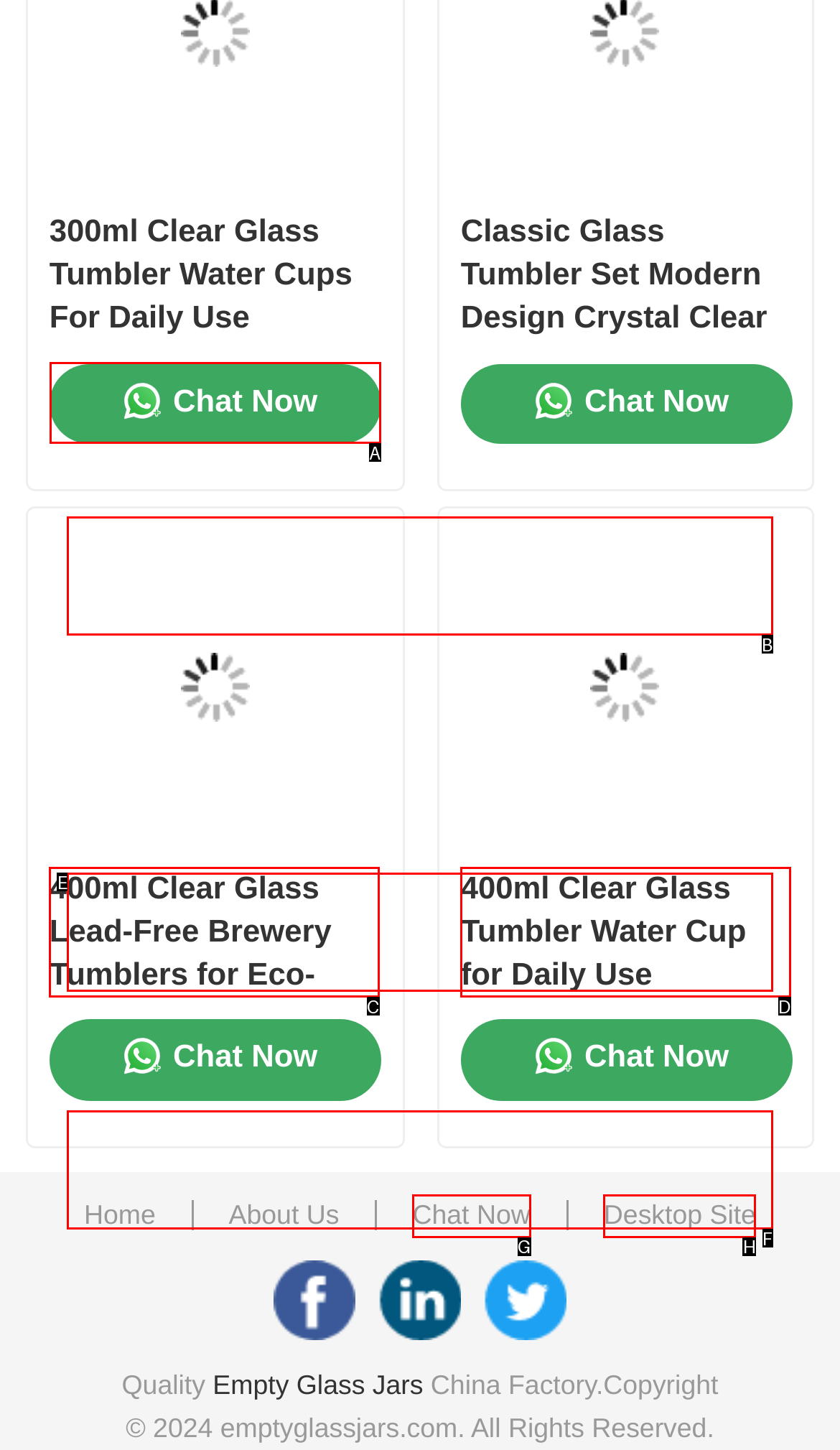Which option should I select to accomplish the task: Chat with the customer support? Respond with the corresponding letter from the given choices.

A